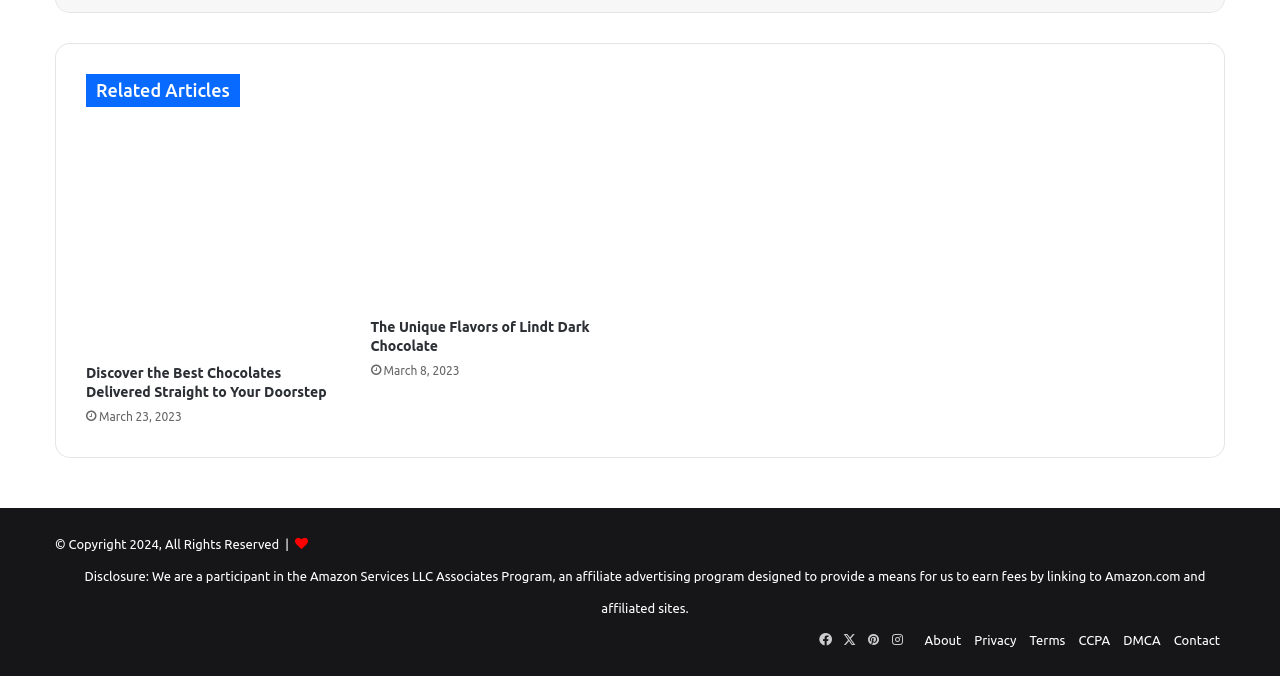Please find the bounding box for the UI element described by: "CCPA".

[0.842, 0.936, 0.867, 0.957]